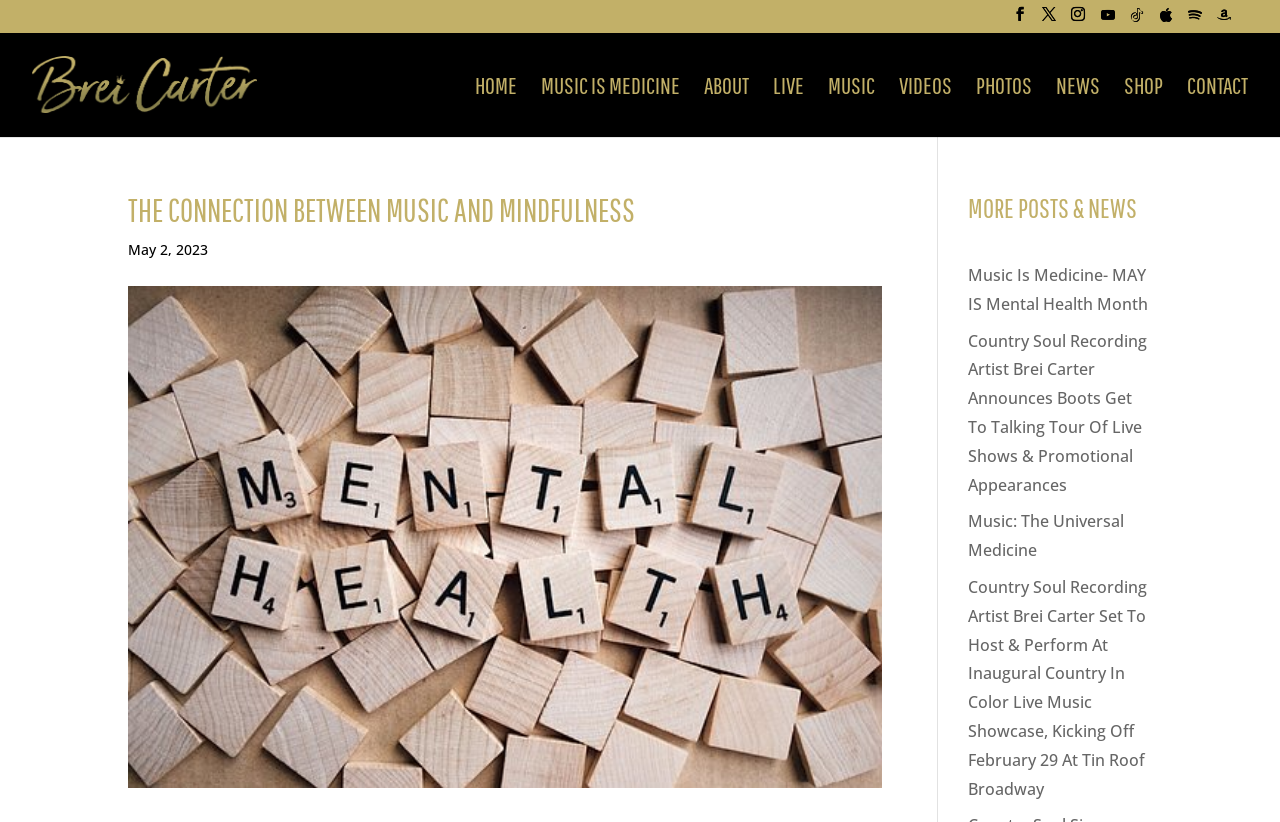Kindly respond to the following question with a single word or a brief phrase: 
How many news links are there?

4